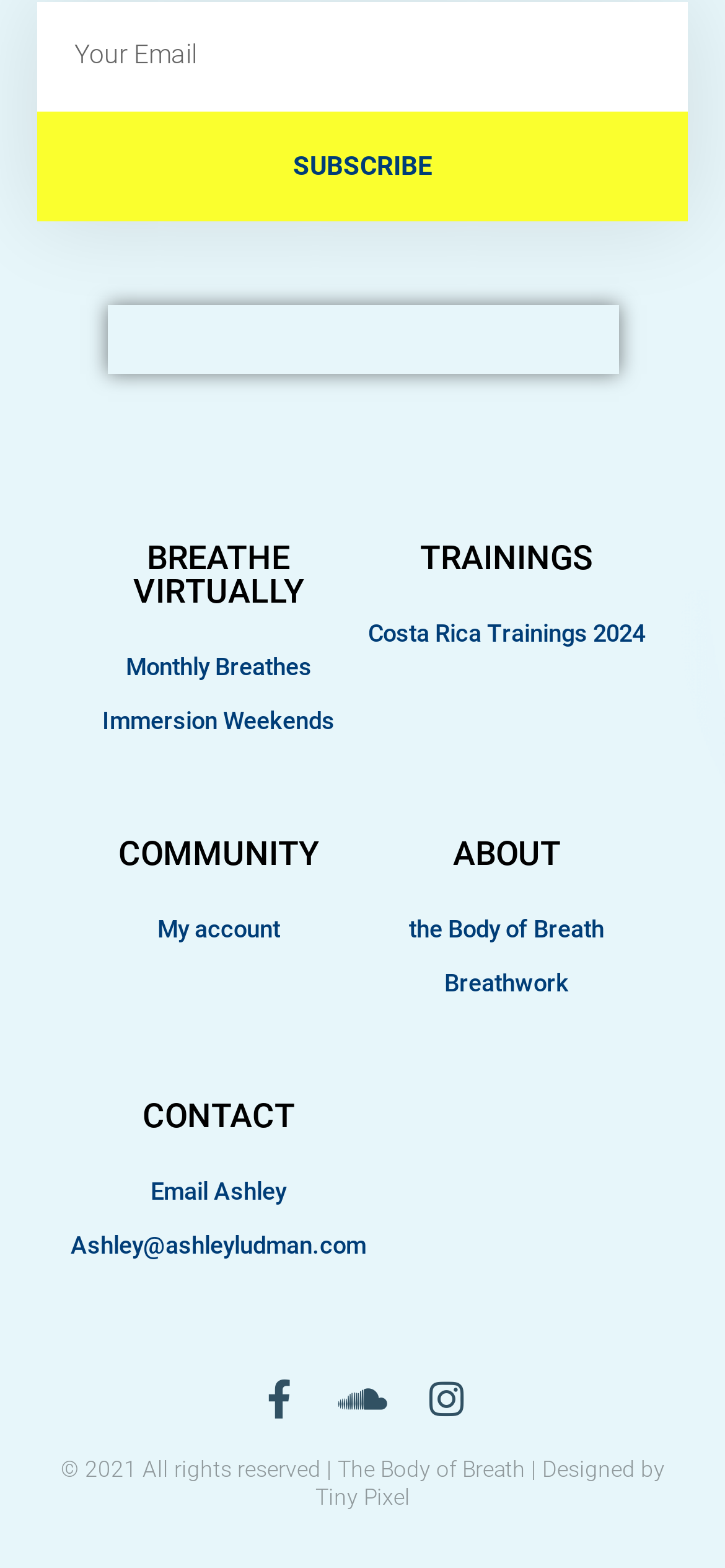What is the name of the community?
Look at the screenshot and give a one-word or phrase answer.

The Body of Breath